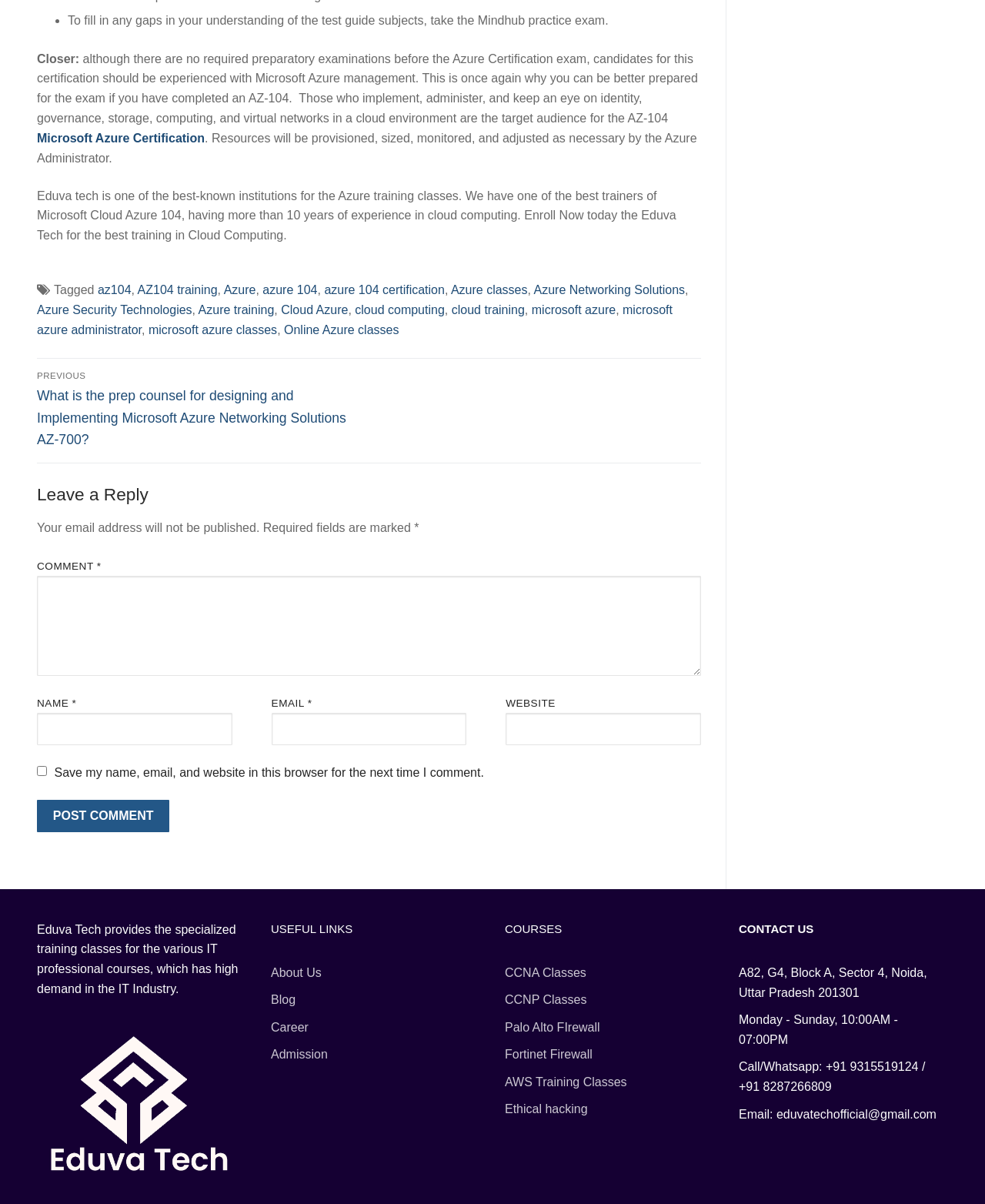What is the phone number to contact Eduva Tech?
Ensure your answer is thorough and detailed.

The phone number to contact Eduva Tech can be found in the contact information section at the bottom of the webpage. It states that the phone number is +91 9315519124 or +91 8287266809.